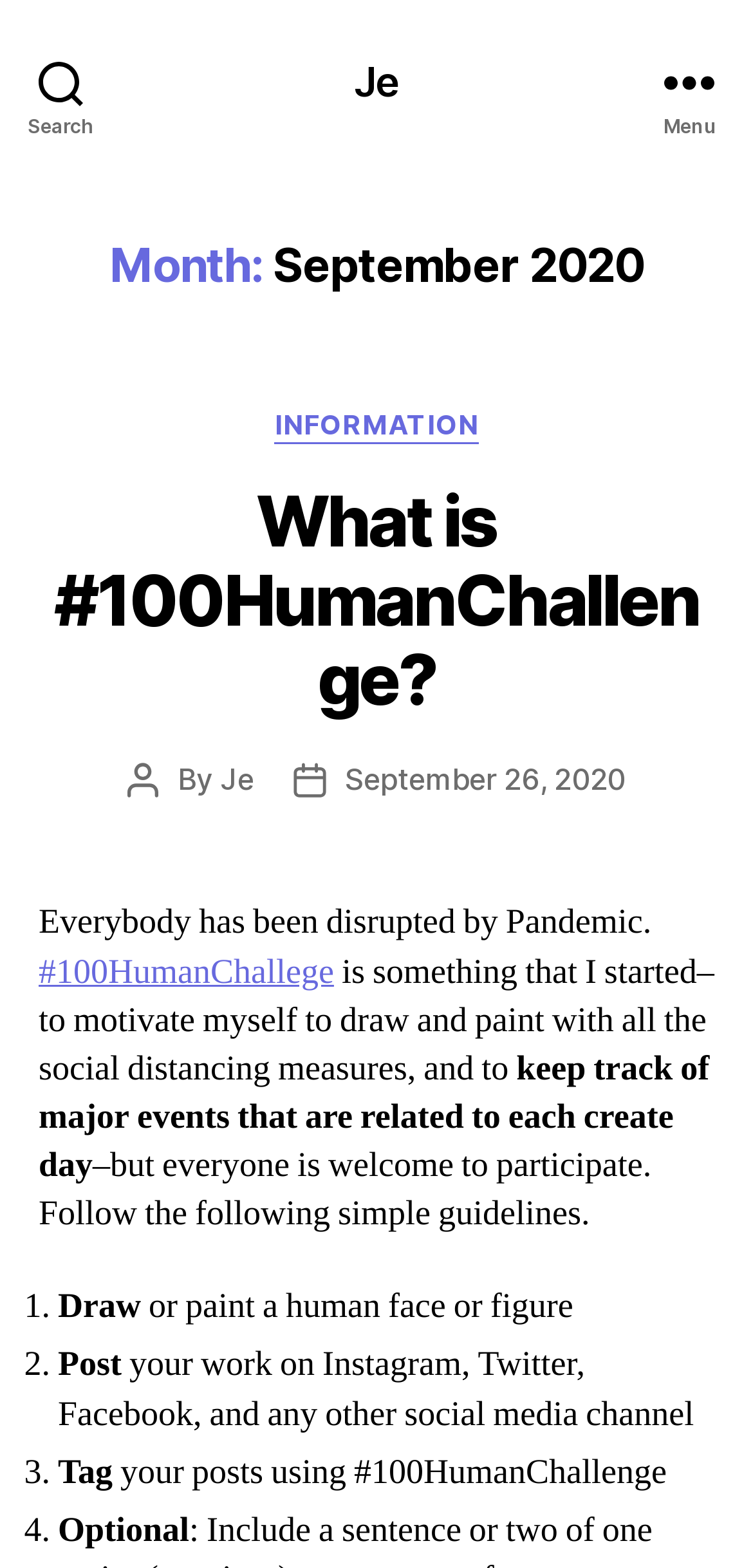Identify and provide the text content of the webpage's primary headline.

Month: September 2020